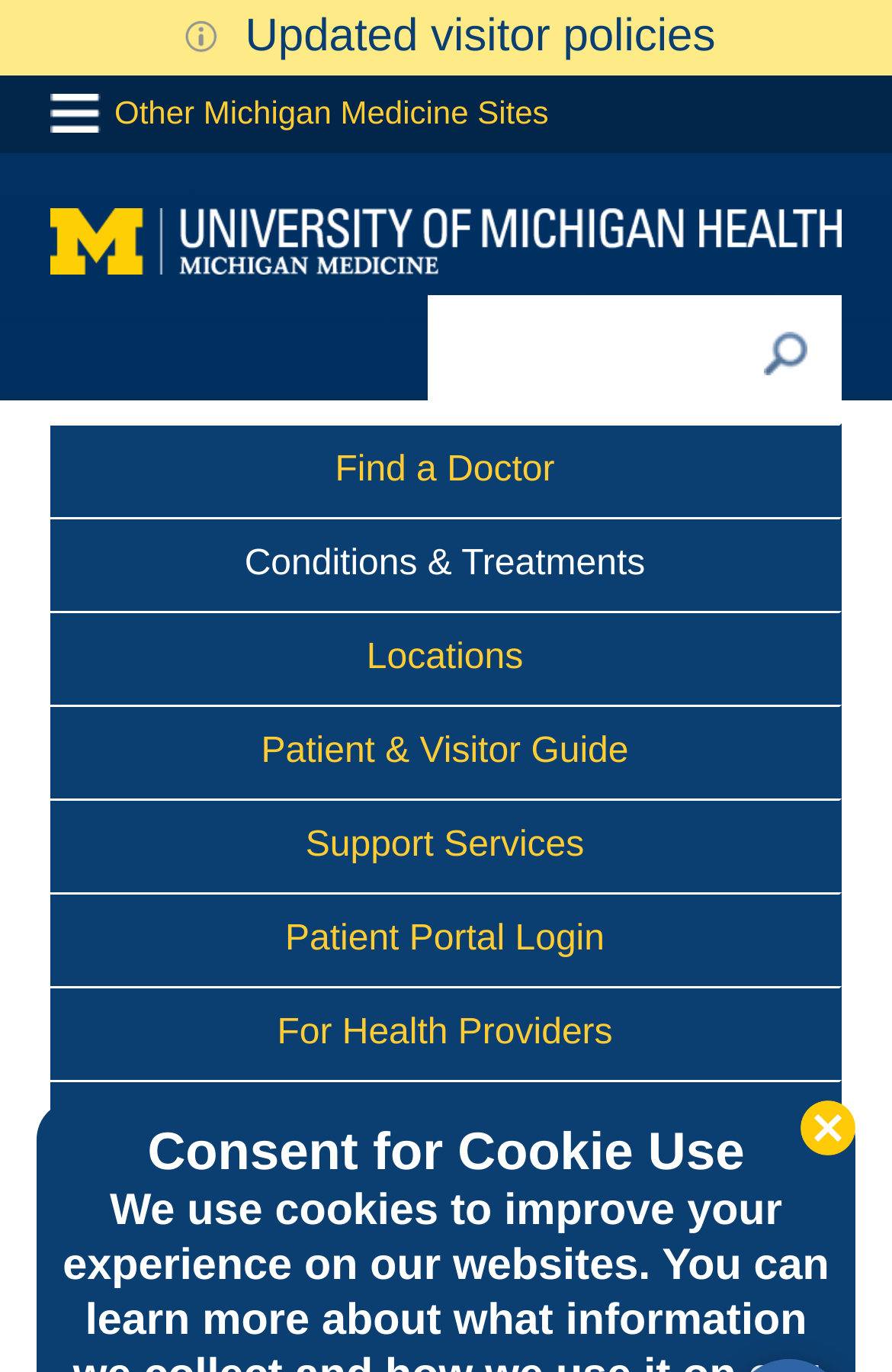Generate a comprehensive description of the webpage content.

The webpage is about the Comprehensive Spine Program at the University of Michigan Health, specifically focusing on sacroiliac joint condition treatments. 

At the top right corner, there is a "Close" link accompanied by an image. Below it, a "Consent for Cookie Use" static text is displayed. 

On the top left, a "Jump to content" link is situated, followed by a heading "Updated visitor policies" with a link to the same title. 

The Michigan Medicine logo is displayed on the top left, accompanied by a link to the home page. Below it, there is a heading "Other Michigan Medicine Sites". 

A search form block is located in the middle of the page, consisting of a textbox and a "Search" button. 

On the left side, there is a list of links, including "Find a Doctor", "Conditions & Treatments", "Locations", "Patient & Visitor Guide", "Support Services", "Patient Portal Login", "For Health Providers", "Maps & Directions", and "Contact Us". 

At the bottom left, there is a "You are here" heading, followed by a breadcrumb navigation with links to "Home" and "Conditions & Treatments".